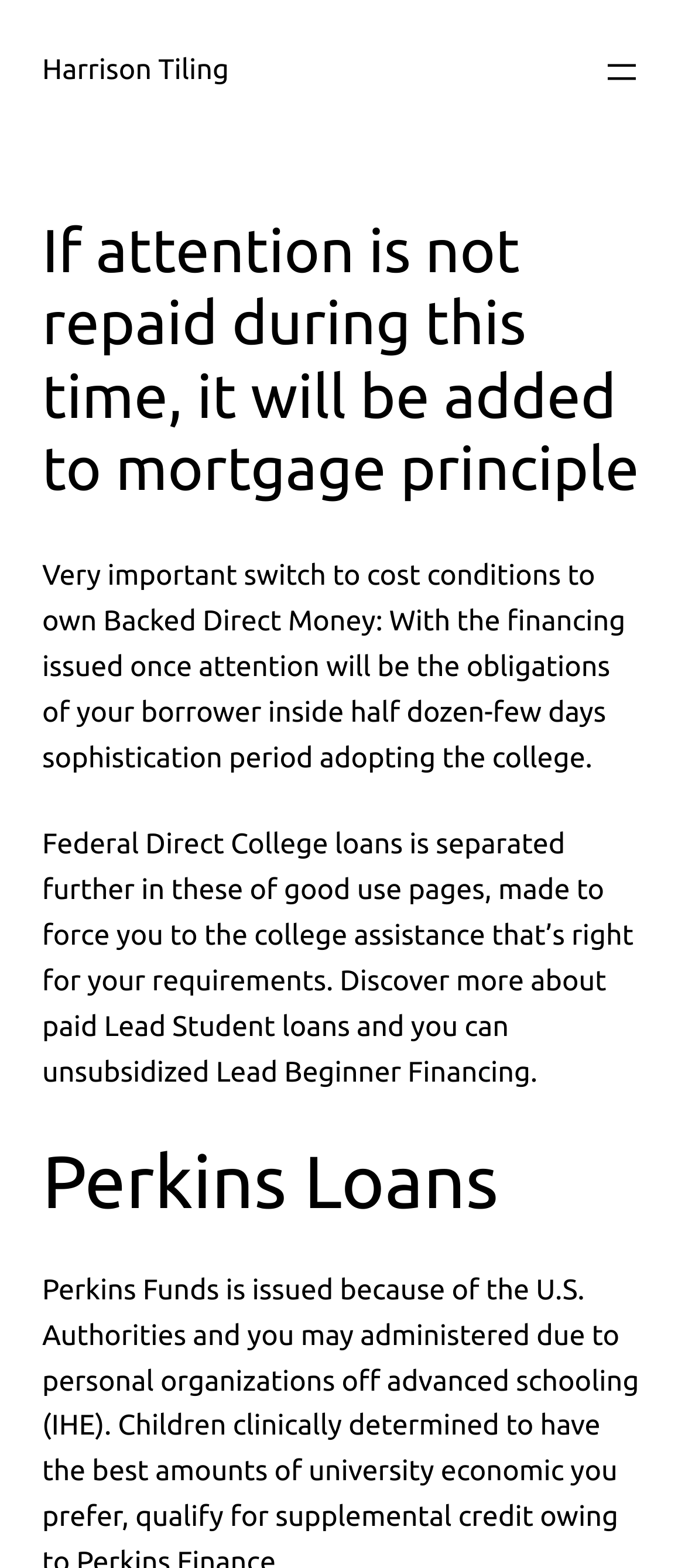Identify and extract the main heading of the webpage.

If attention is not repaid during this time, it will be added to mortgage principle